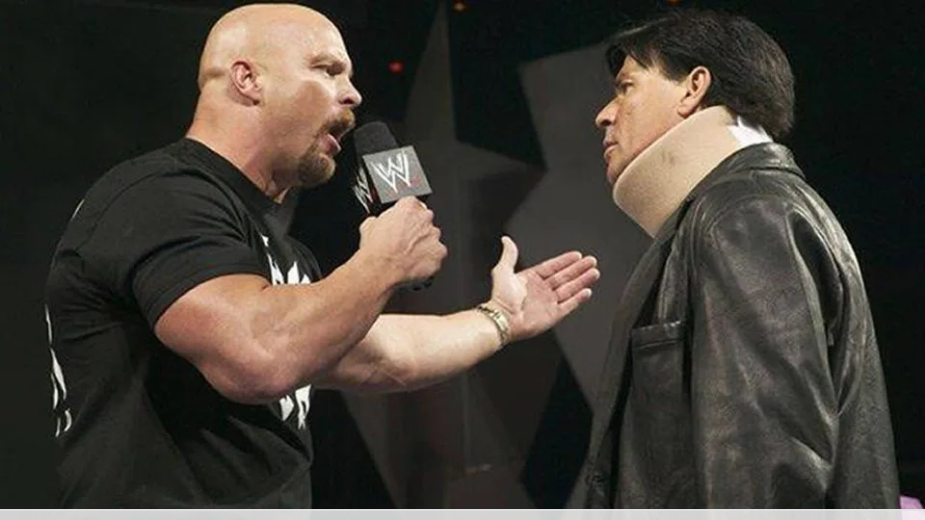What is Eric Bischoff wearing?
Please answer the question with as much detail and depth as you can.

According to the caption, Eric Bischoff stands in front of Steve Austin wearing a neck brace, which suggests that he may have suffered an injury or is pretending to be injured.